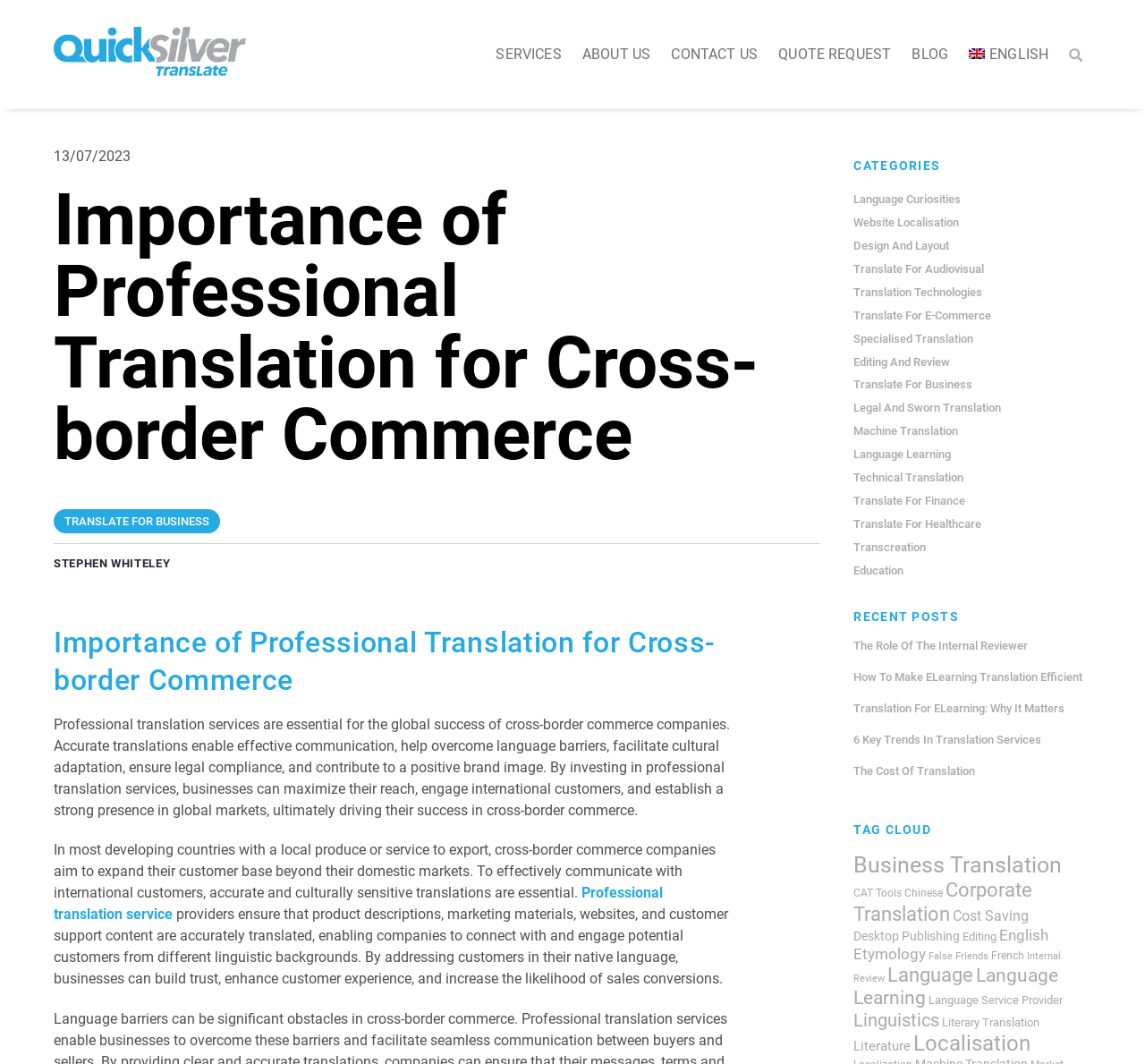What is the name of the translation agency?
Offer a detailed and exhaustive answer to the question.

The name of the translation agency can be found in the top-left corner of the webpage, where it says 'Translation Agency | QuickSilver Translate'.